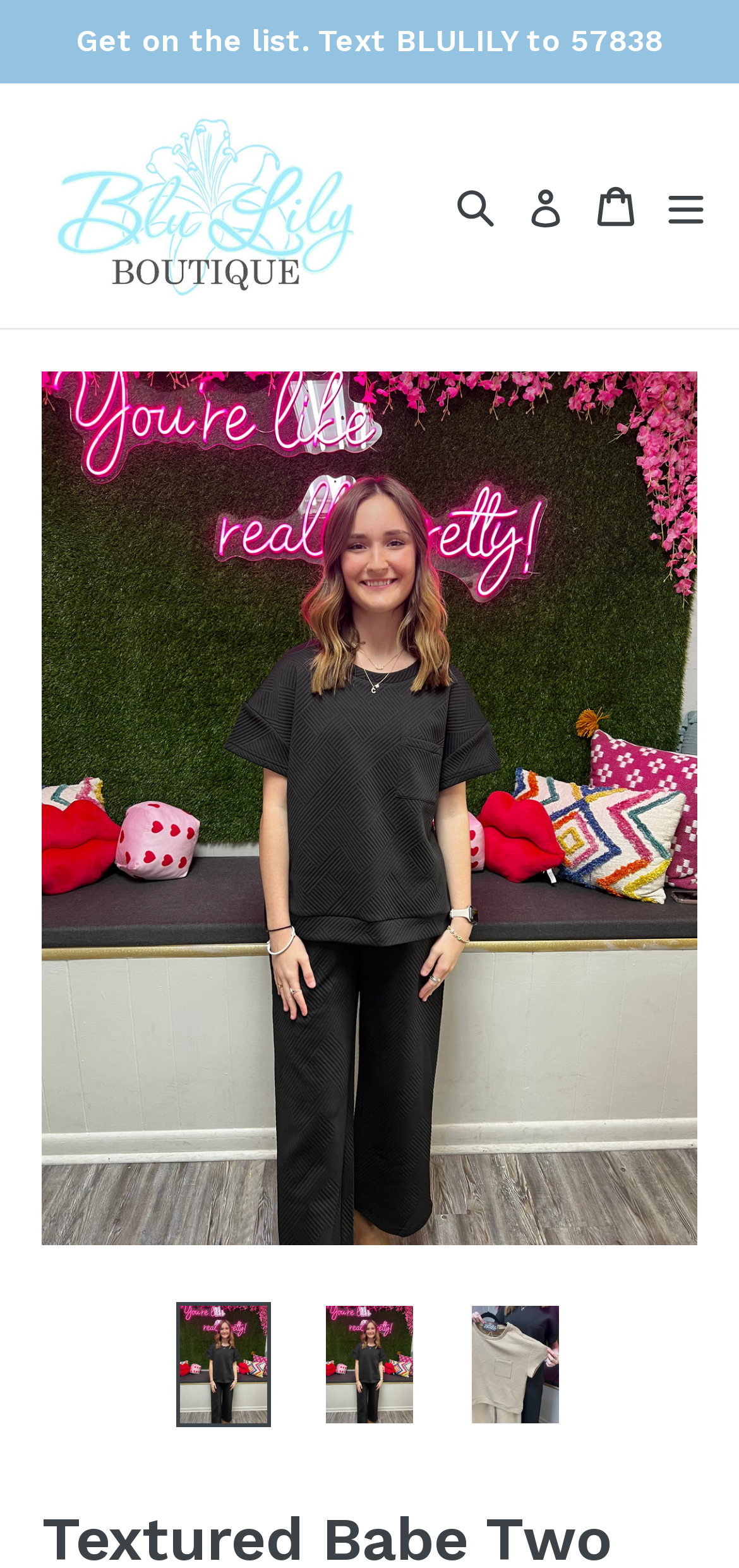Find the bounding box coordinates of the area to click in order to follow the instruction: "Click on the Blu Lily Boutique logo".

[0.056, 0.071, 0.5, 0.191]